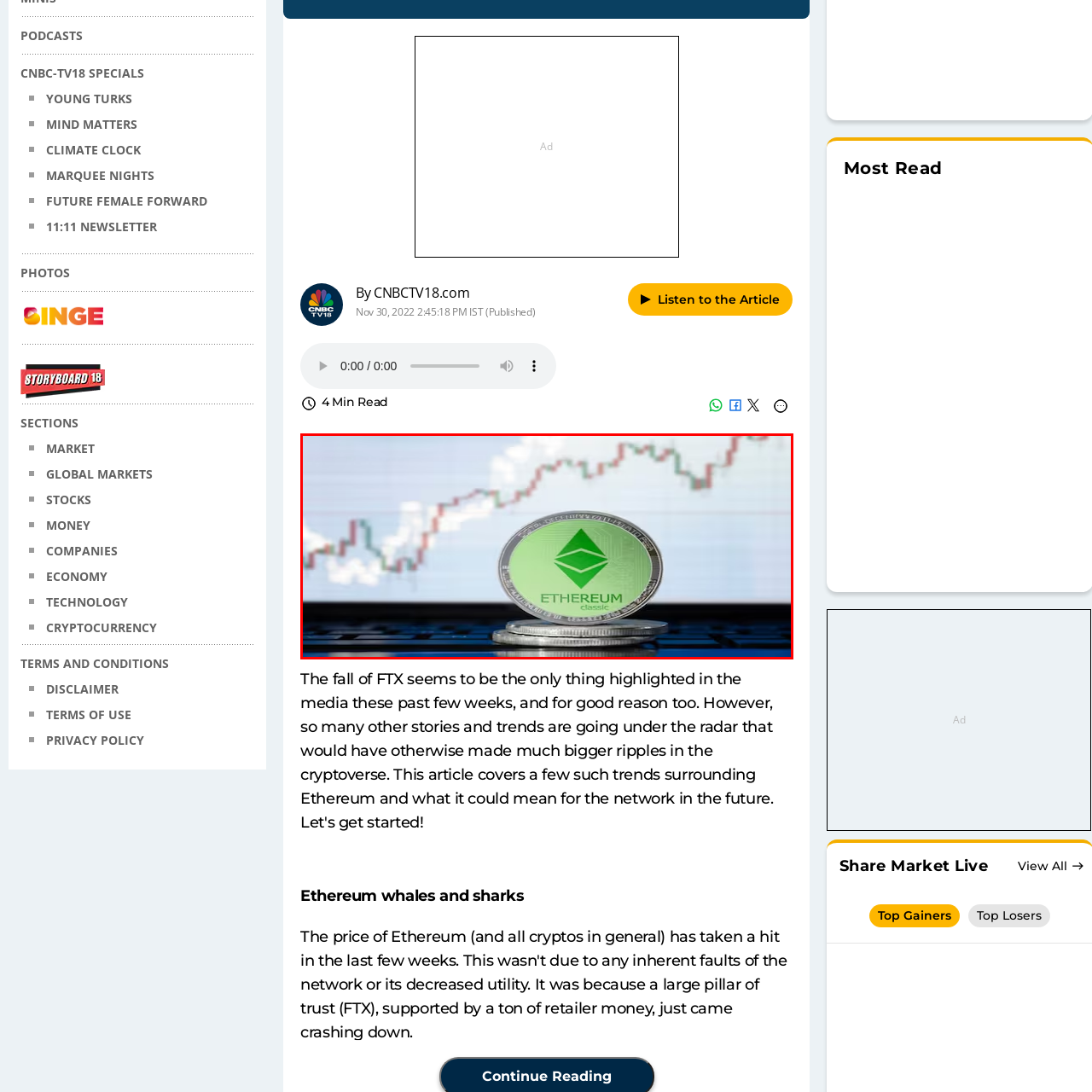Write a comprehensive caption detailing the image within the red boundary.

The image showcases a prominent Ethereum Classic coin, featuring its distinctive green logo and the text "ETHEREUM classic" emblazoned on the front. This coin is prominently positioned in the foreground, resting atop a few stacked coins, set against a blurred background of a financial graph illustrating a bullish trend. The graph depicts upward movement with green and red candlesticks, symbolizing market fluctuations and potential gains in cryptocurrency investments. The sleek appearance of the modern digital currency coin reflects the growing significance of cryptocurrencies in today’s financial landscape.